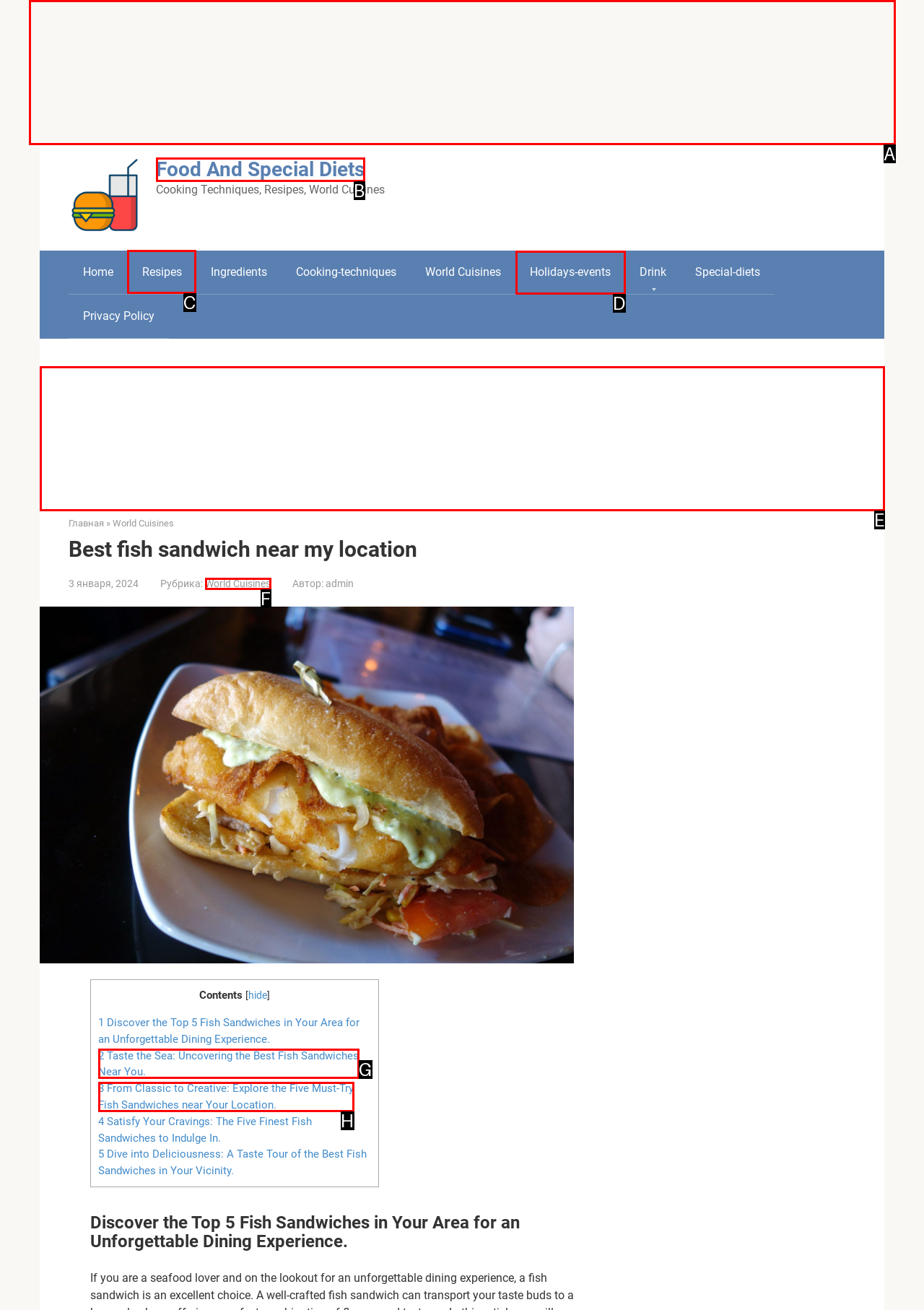Which UI element should be clicked to perform the following task: Click on the 'Resipes' link? Answer with the corresponding letter from the choices.

C